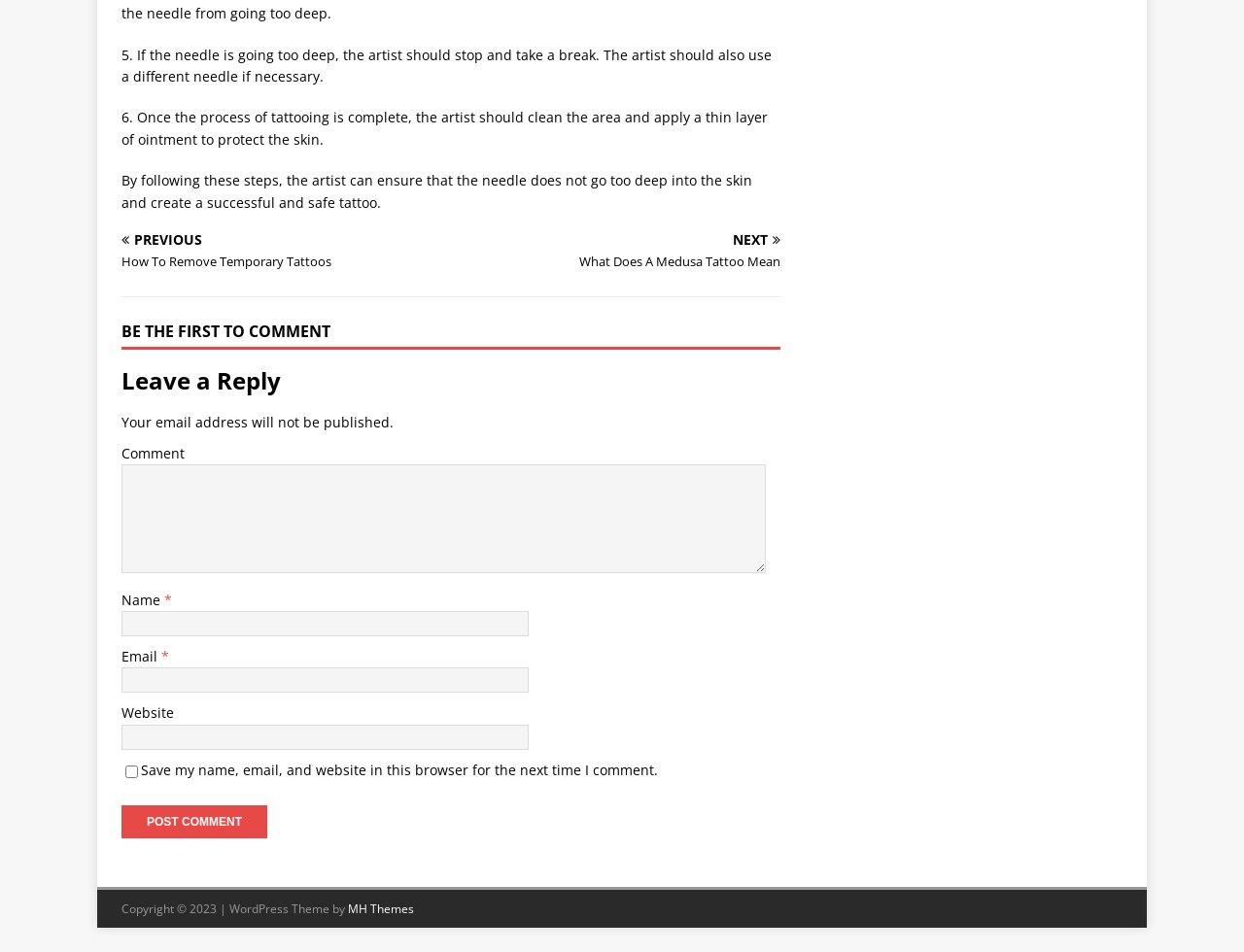Please specify the bounding box coordinates in the format (top-left x, top-left y, bottom-right x, bottom-right y), with values ranging from 0 to 1. Identify the bounding box for the UI component described as follows: parent_node: Email * name="email"

[0.098, 0.702, 0.425, 0.728]